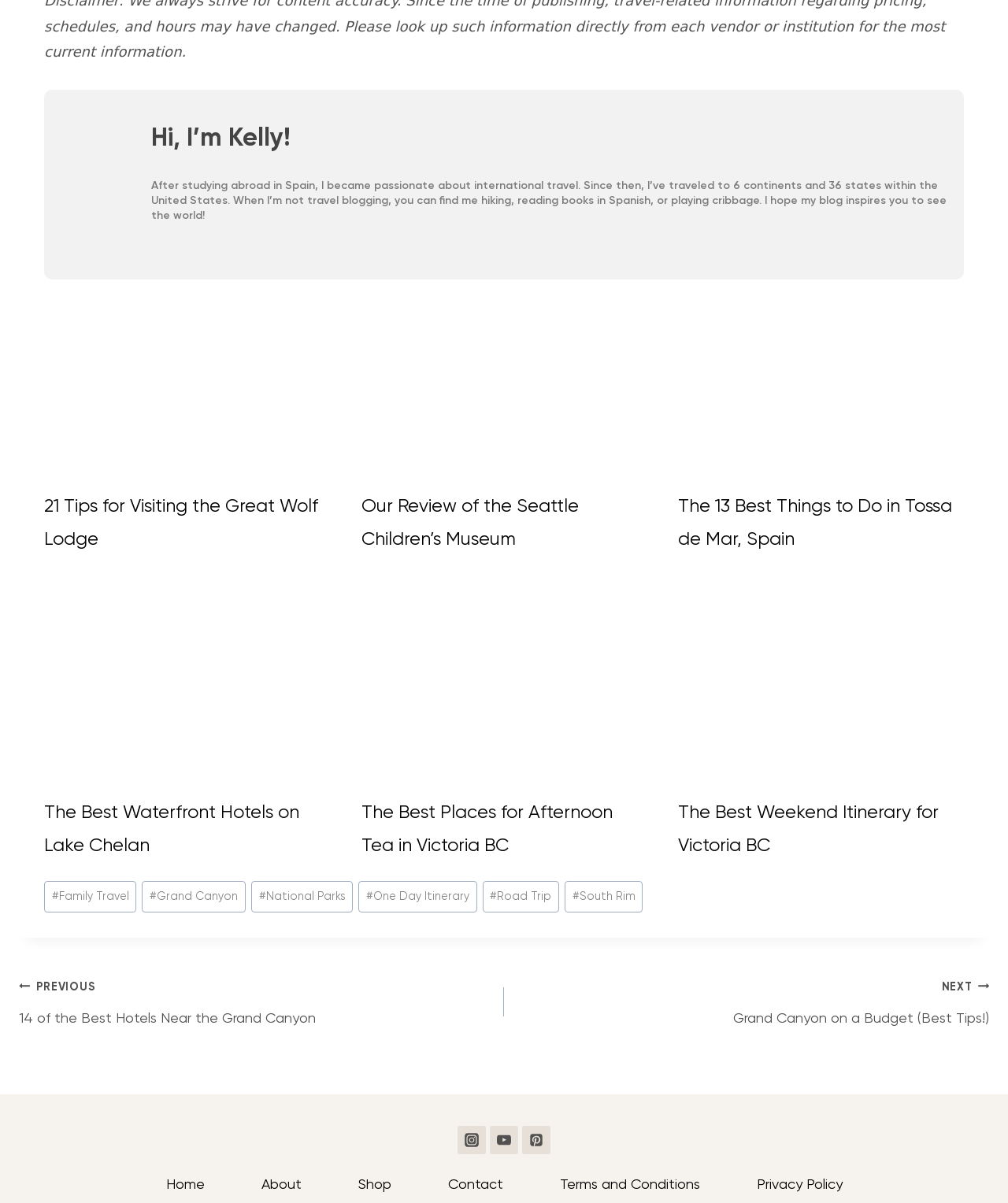Please mark the bounding box coordinates of the area that should be clicked to carry out the instruction: "Explore the travel guide for Tossa de Mar, Spain".

[0.673, 0.406, 0.956, 0.461]